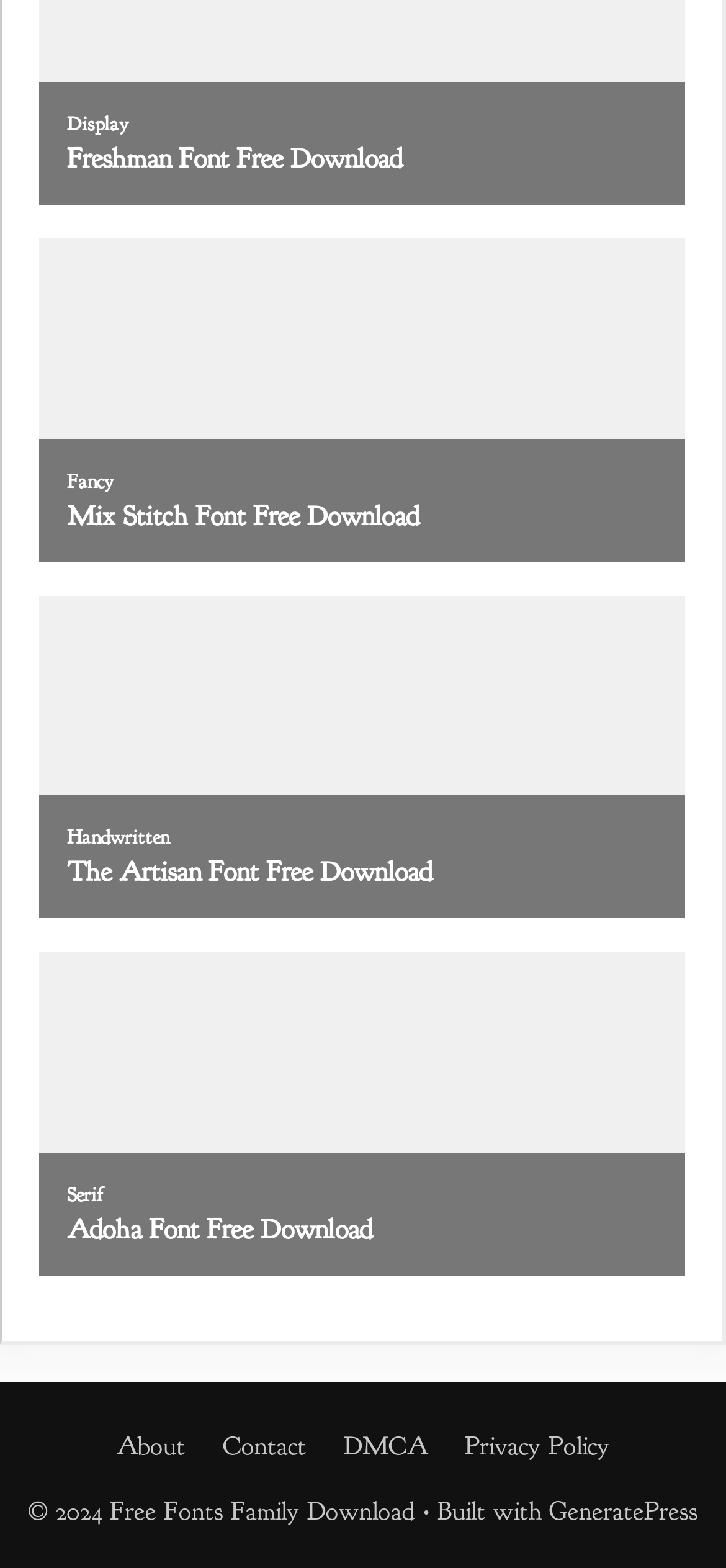Identify the bounding box for the UI element that is described as follows: "The Artisan Font Free Download".

[0.092, 0.547, 0.905, 0.568]